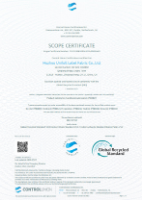Based on the visual content of the image, answer the question thoroughly: What is the purpose of the QR codes on the certificate?

The inclusion of QR codes on the certificate suggests a modern approach to providing additional information and verifying the company's credentials, making it easy for stakeholders to access more details about the certification and the company's commitment to sustainability.